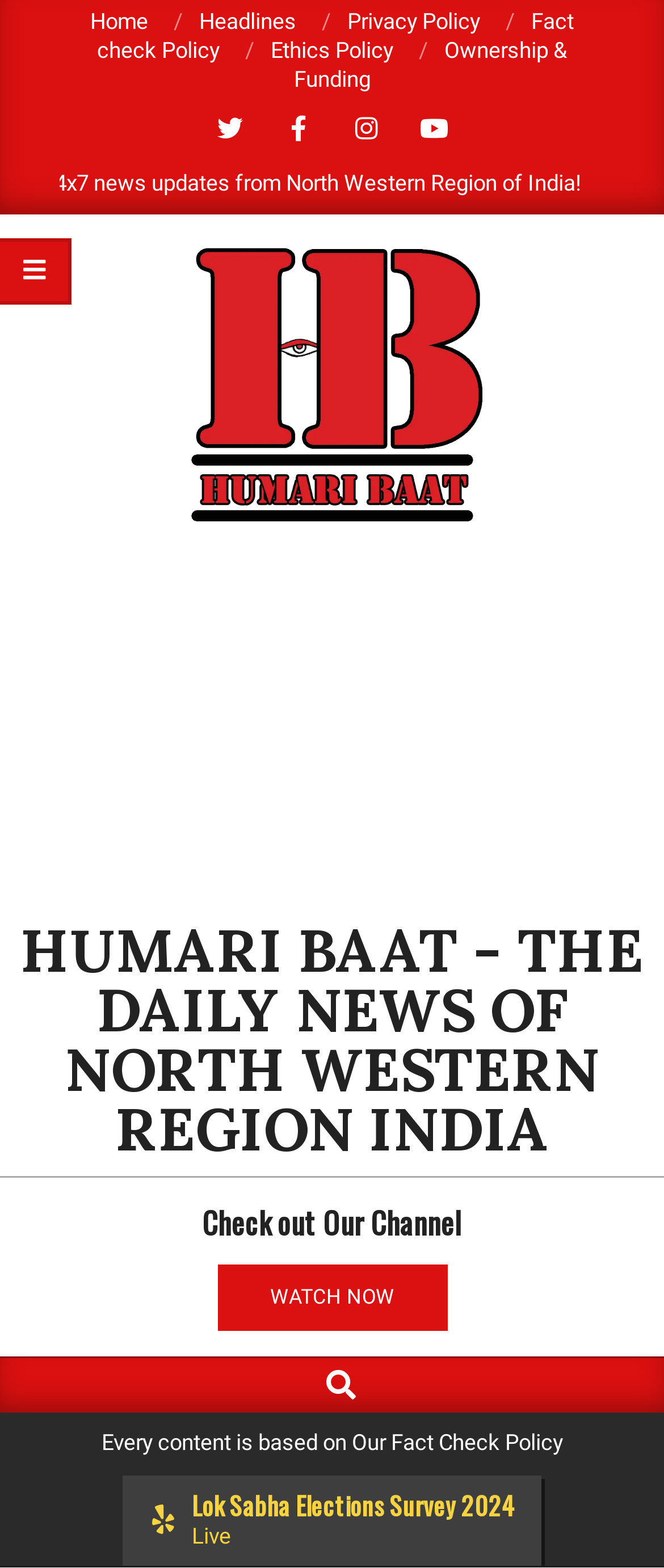Please predict the bounding box coordinates of the element's region where a click is necessary to complete the following instruction: "Read the privacy policy". The coordinates should be represented by four float numbers between 0 and 1, i.e., [left, top, right, bottom].

[0.523, 0.005, 0.723, 0.022]